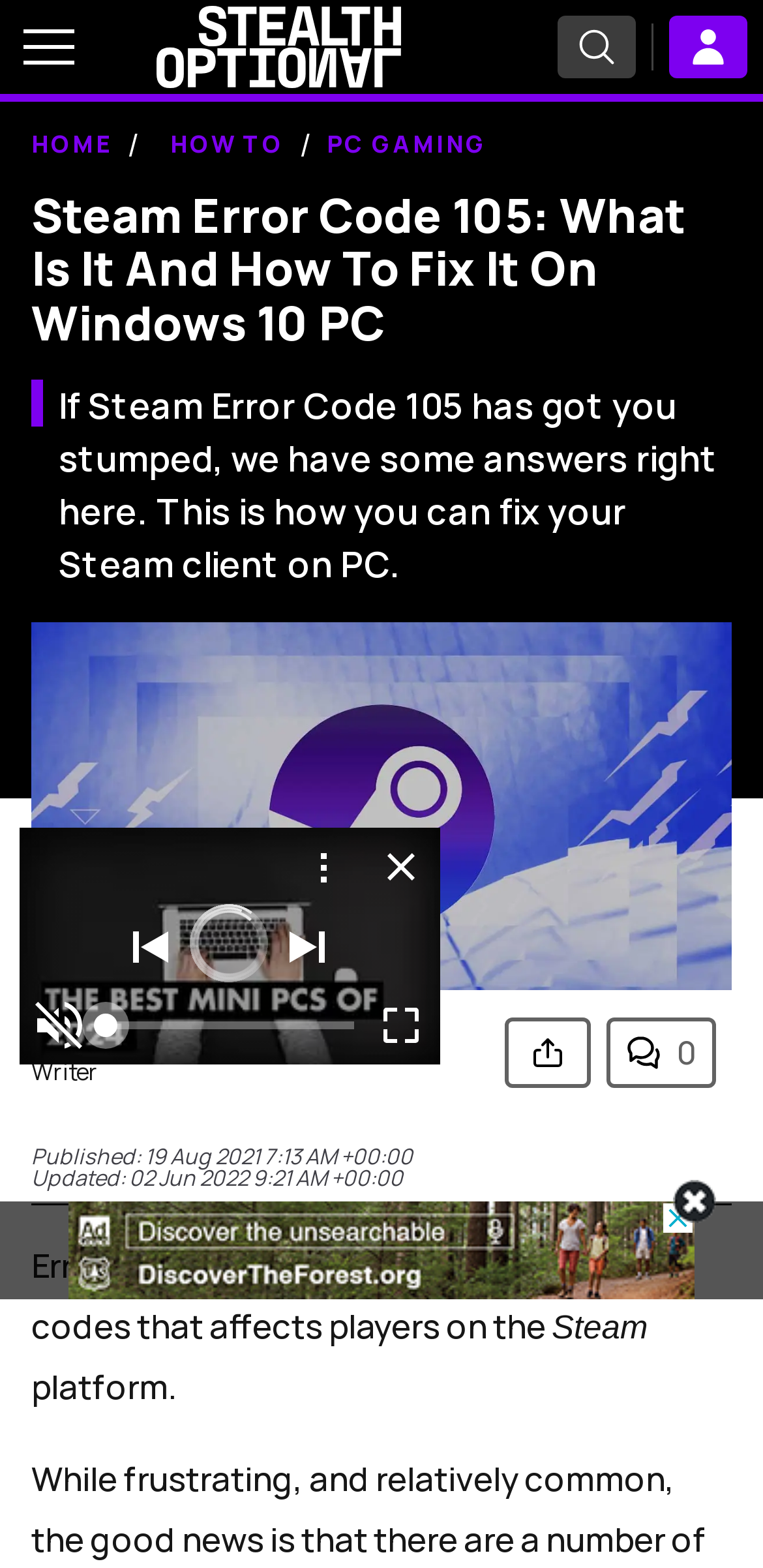How many buttons are there in the top navigation bar?
Use the screenshot to answer the question with a single word or phrase.

3